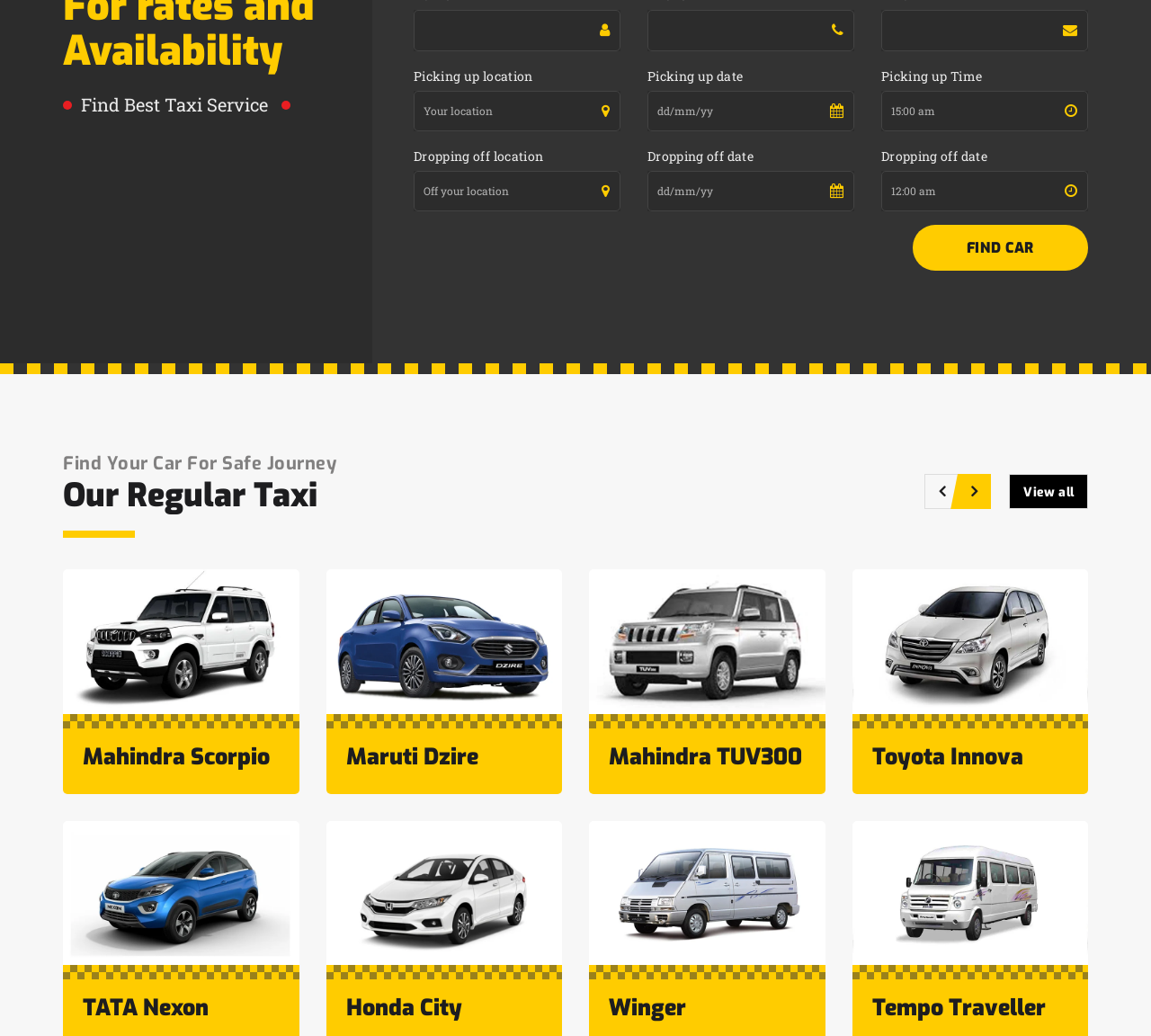Provide the bounding box coordinates for the area that should be clicked to complete the instruction: "Go to the 'Auctions' page".

None